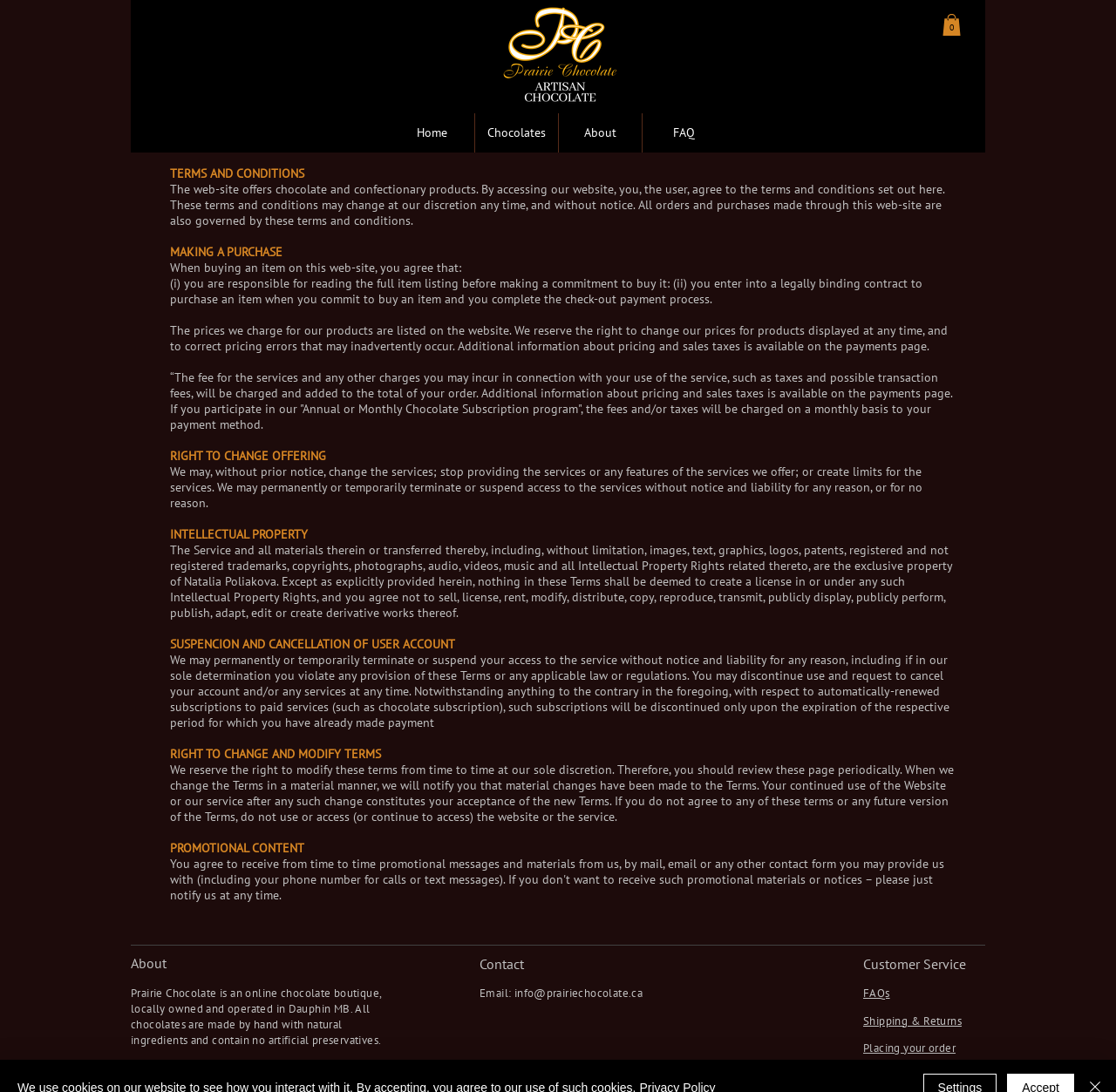Locate the bounding box coordinates of the area you need to click to fulfill this instruction: 'View FAQs'. The coordinates must be in the form of four float numbers ranging from 0 to 1: [left, top, right, bottom].

[0.773, 0.904, 0.797, 0.916]